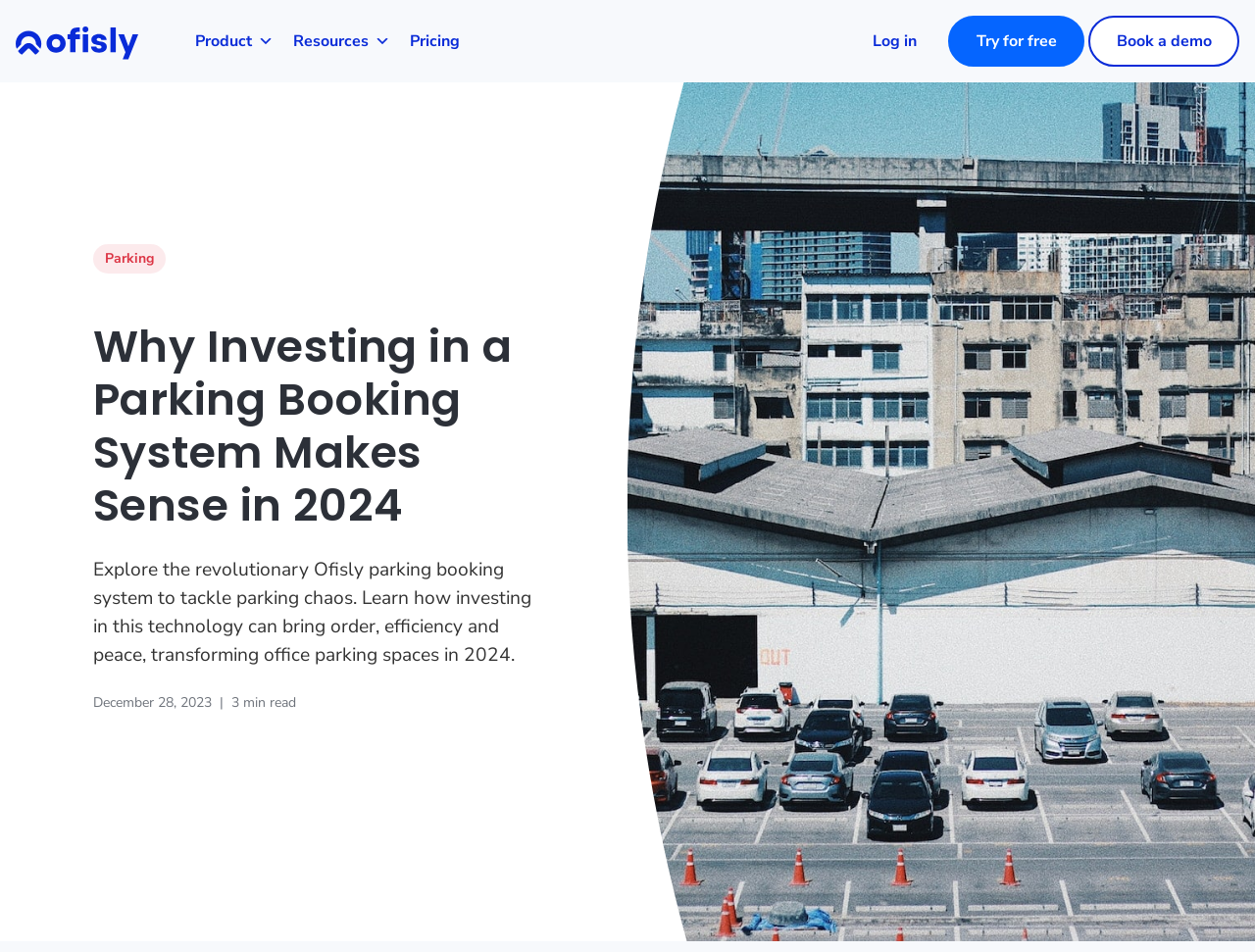What is the estimated reading time of the article?
Please provide a detailed and thorough answer to the question.

The webpage mentions 'min read' which suggests that the article can be read in a short amount of time, likely a few minutes.